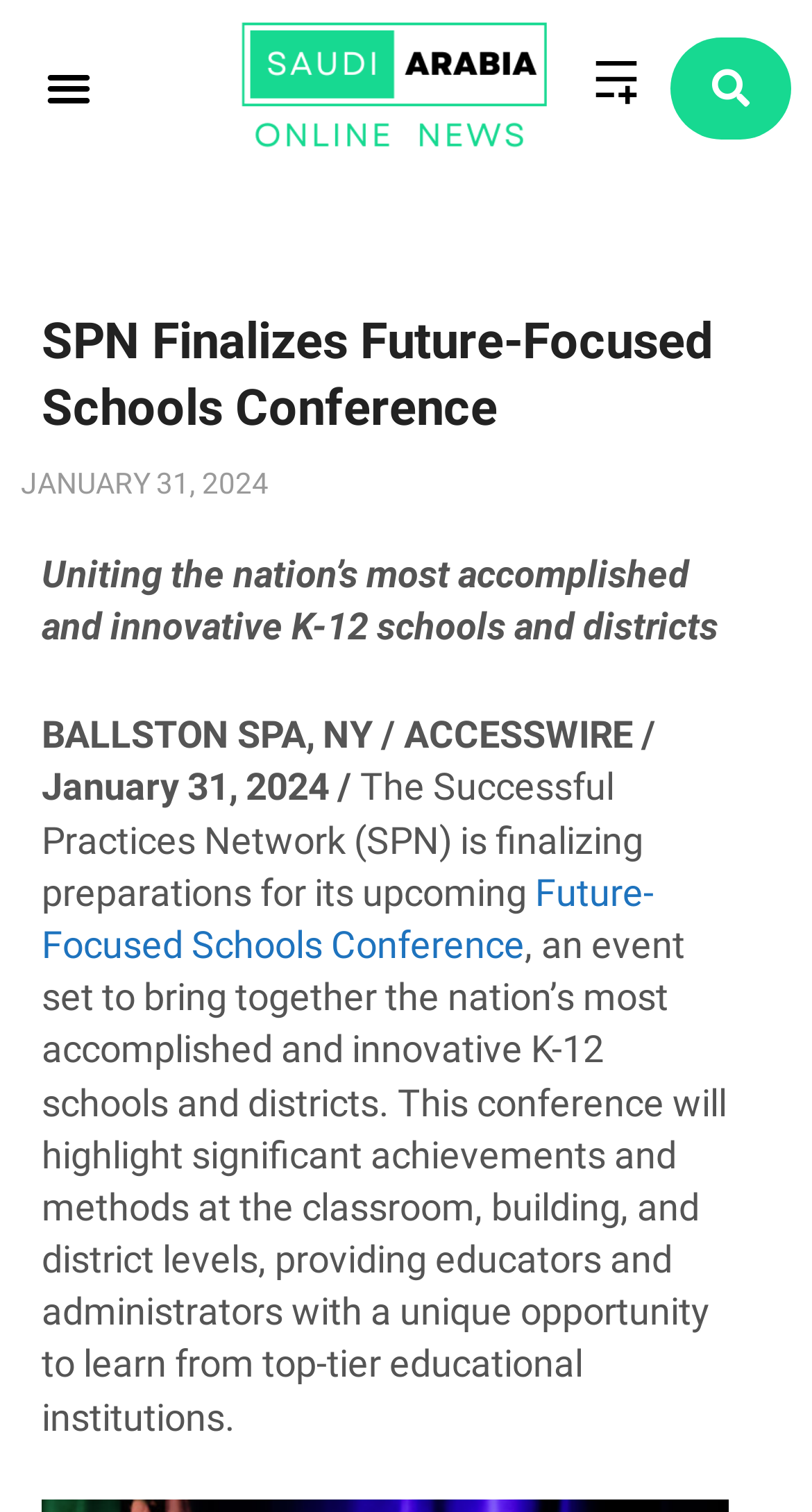Examine the screenshot and answer the question in as much detail as possible: What is the purpose of the upcoming conference?

I inferred the answer by reading the text on the webpage, specifically the sentence ', an event set to bring together the nation’s most accomplished and innovative K-12 schools and districts.' which describes the purpose of the conference.